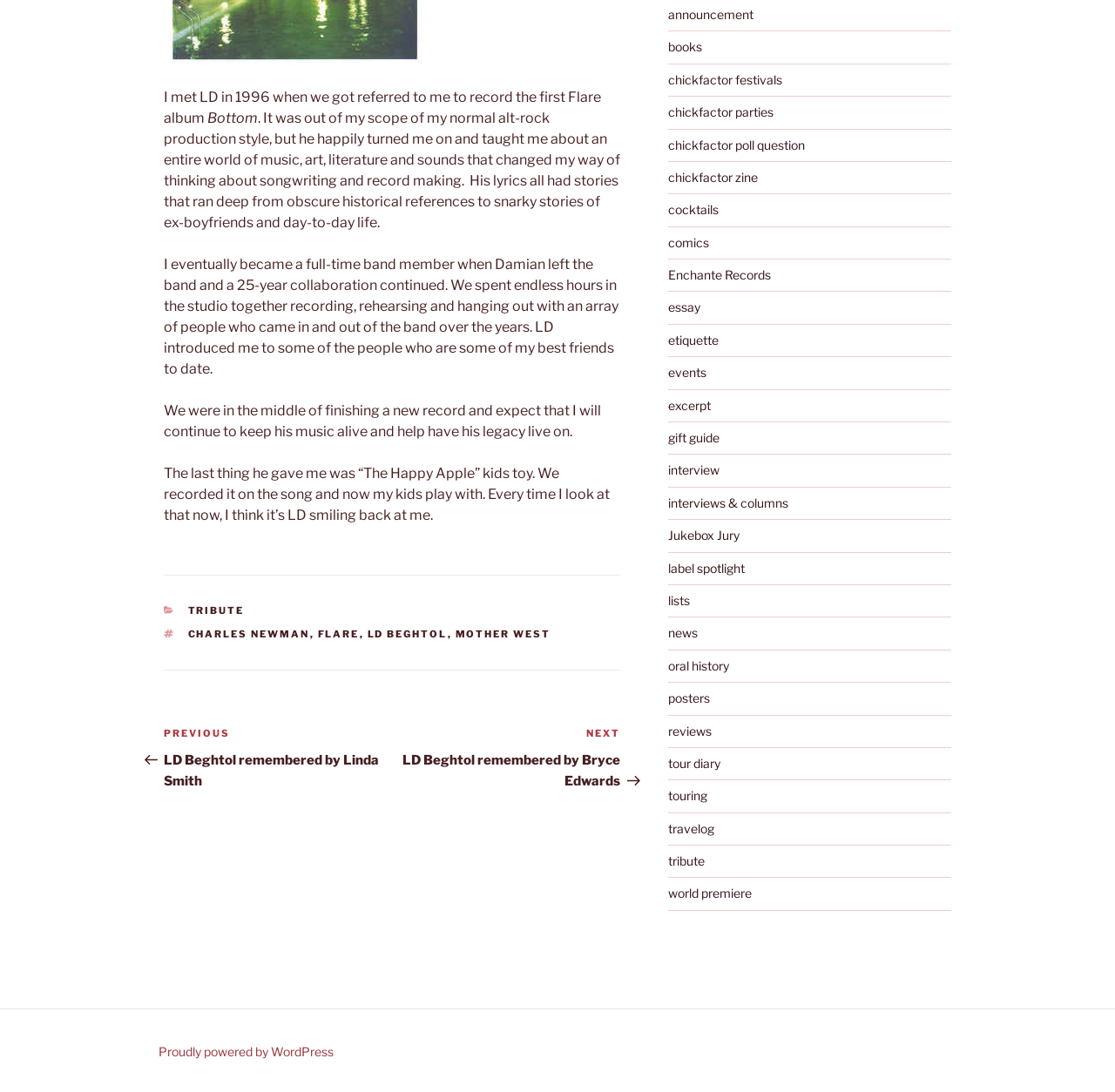Bounding box coordinates are specified in the format (top-left x, top-left y, bottom-right x, bottom-right y). All values are floating point numbers bounded between 0 and 1. Please provide the bounding box coordinate of the region this sentence describes: comics

[0.599, 0.215, 0.636, 0.229]